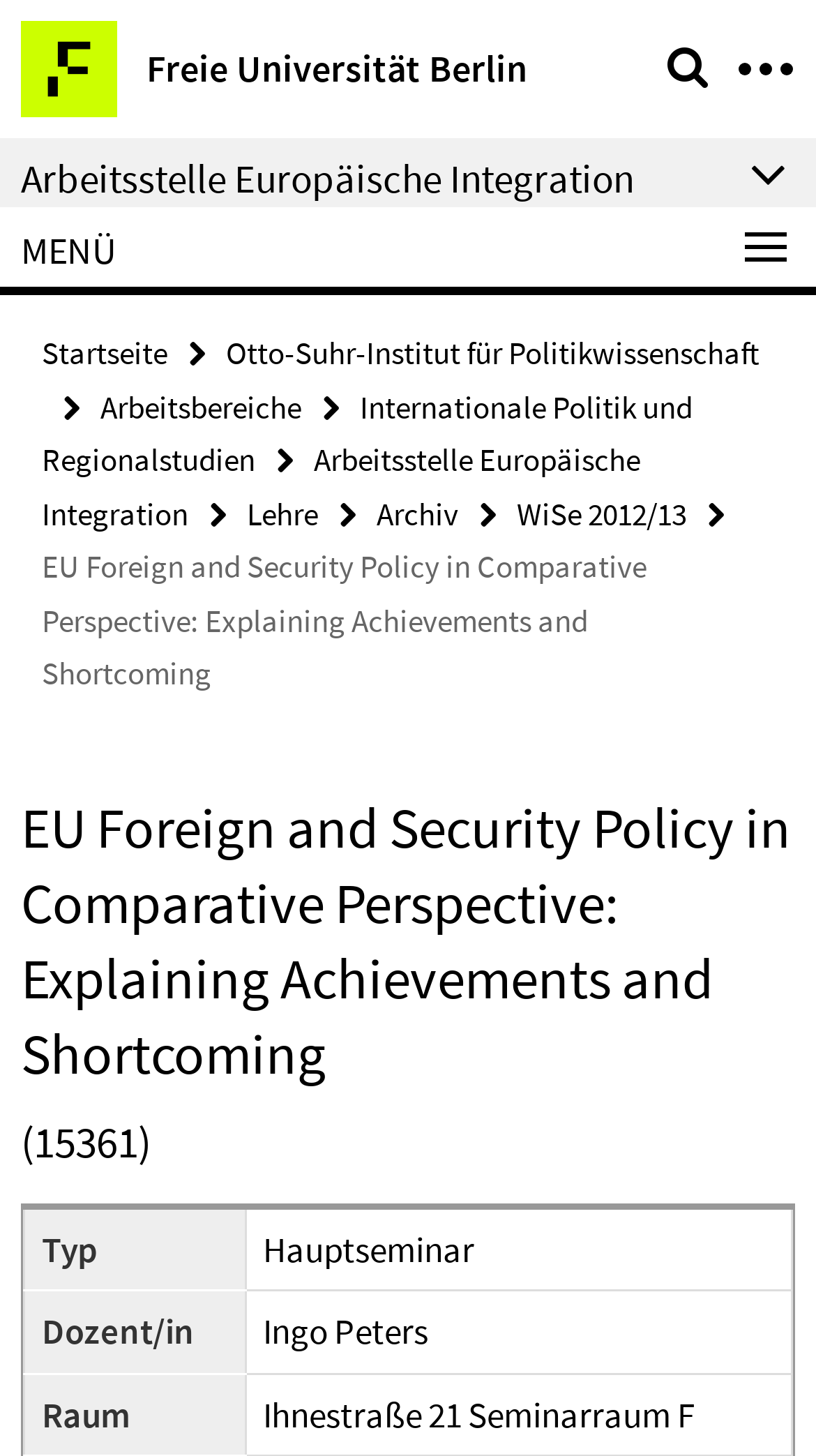Answer this question in one word or a short phrase: What is the title of the current page?

EU Foreign and Security Policy in Comparative Perspective: Explaining Achievements and Shortcoming